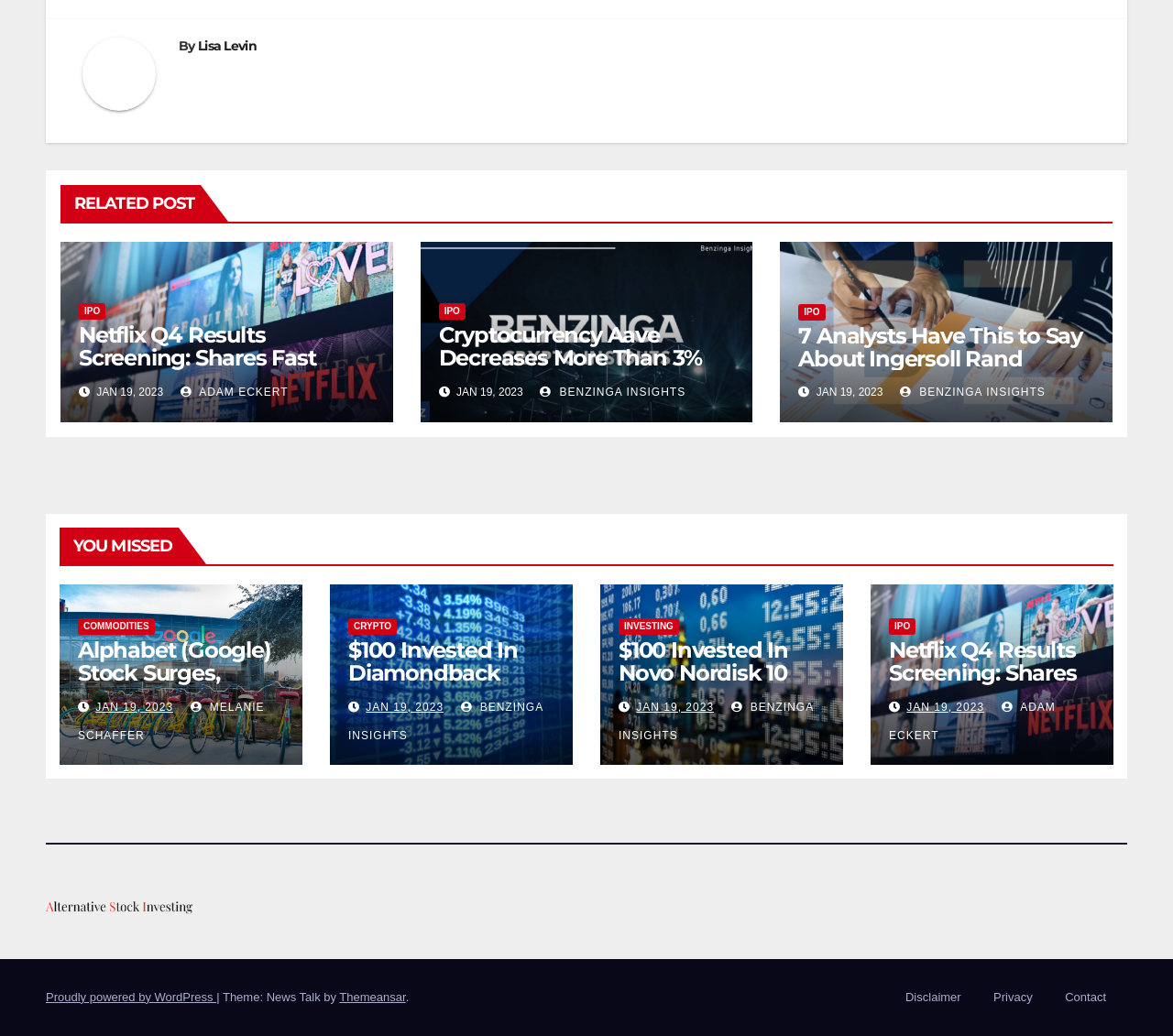Identify the bounding box coordinates of the clickable region necessary to fulfill the following instruction: "Visit 'Our Missions'". The bounding box coordinates should be four float numbers between 0 and 1, i.e., [left, top, right, bottom].

None